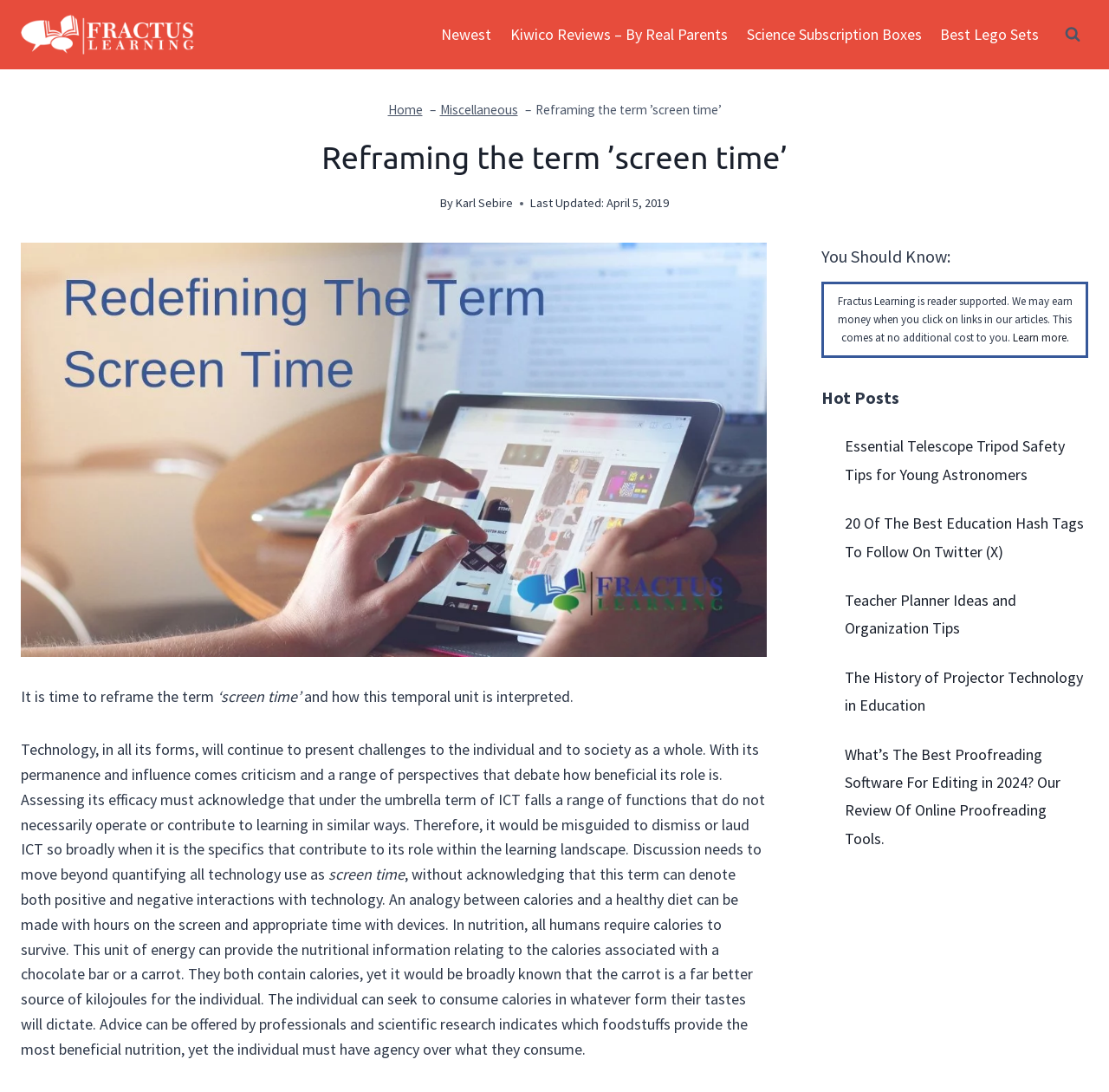Answer the question below with a single word or a brief phrase: 
Who is the author of the article?

Karl Sebire